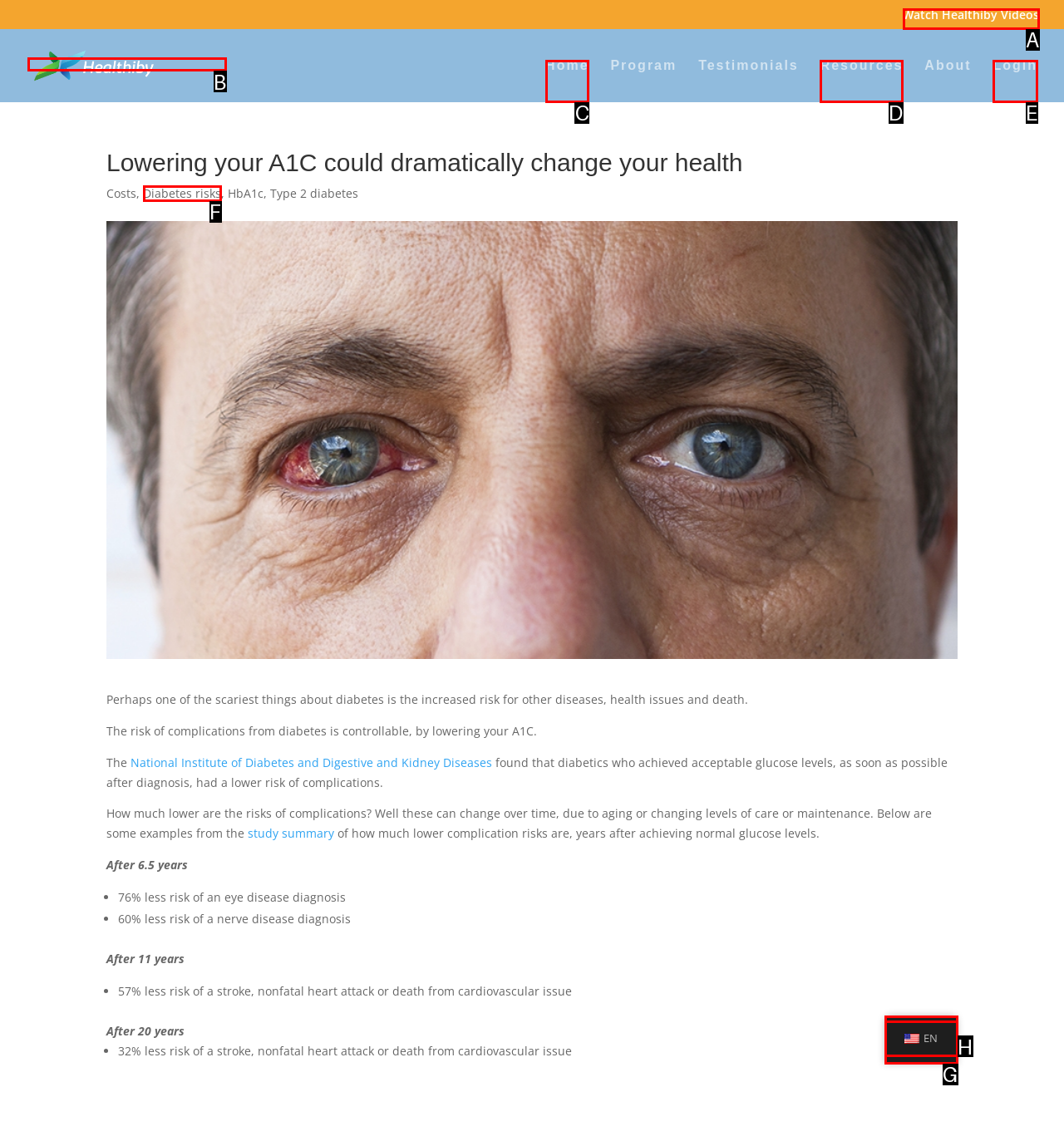Pick the option that best fits the description: Watch Healthiby Videos. Reply with the letter of the matching option directly.

A